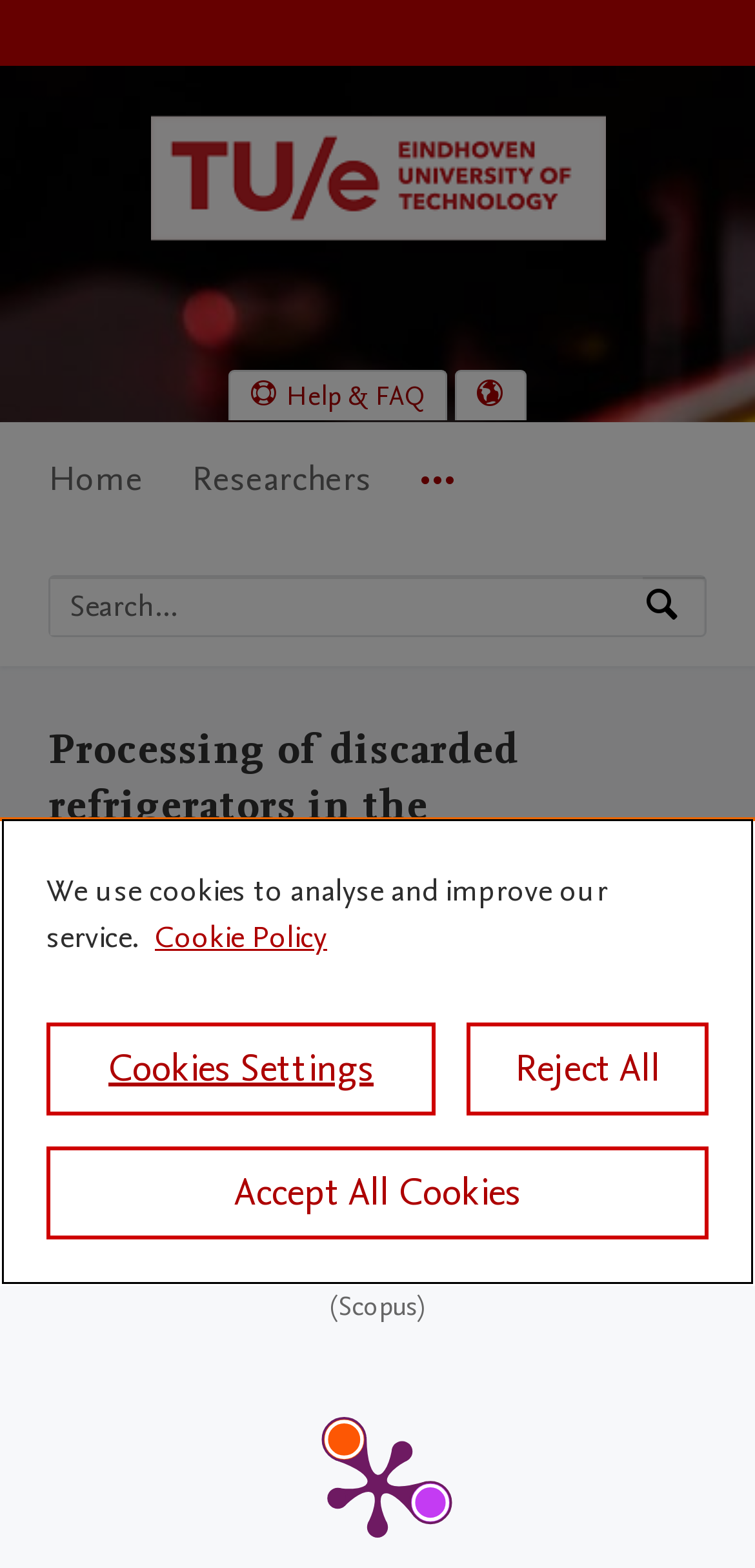Who are the authors of the research?
Based on the visual, give a brief answer using one word or a short phrase.

M.L.M. Stoop, A.J.D. Lambert